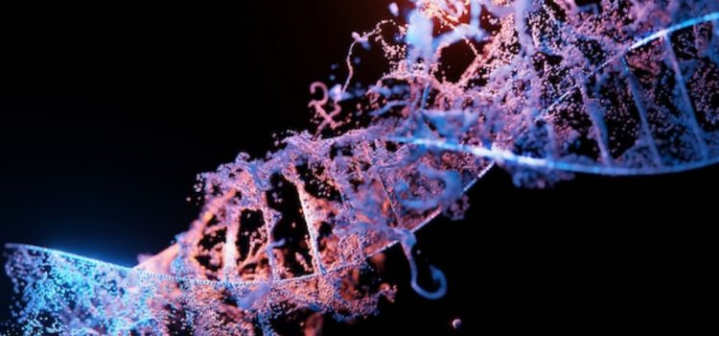Construct a detailed narrative about the image.

The image depicts a vibrant and intricate representation of a DNA double helix, visually illustrating the complex structure of genetic material. The helix is portrayed with dynamic colors of blue and pink that seem to emit light, creating a sense of depth and movement. Surrounding the DNA are particles resembling water droplets or molecular structures, suggesting a biological environment. This artistic interpretation reflects themes related to the somatic mutation theory of cancer, as discussed in the linked article, emphasizing the biological intricacies of genetics and the challenges in understanding cancer's variations. The visual serves as a compelling introduction to the exploration of genetic influences in cancer development.